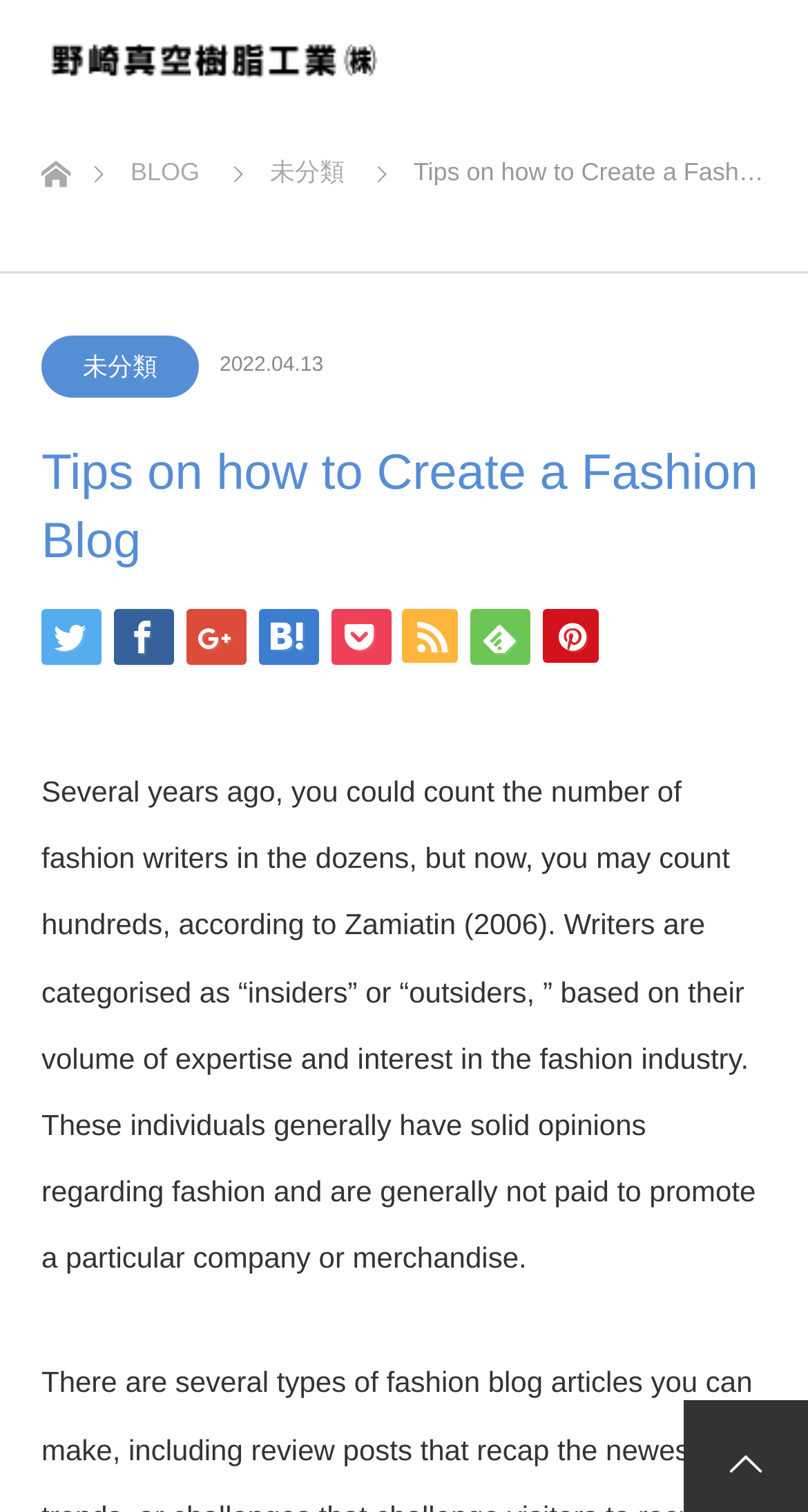What is the date of the blog post?
Answer the question with a single word or phrase, referring to the image.

2022.04.13